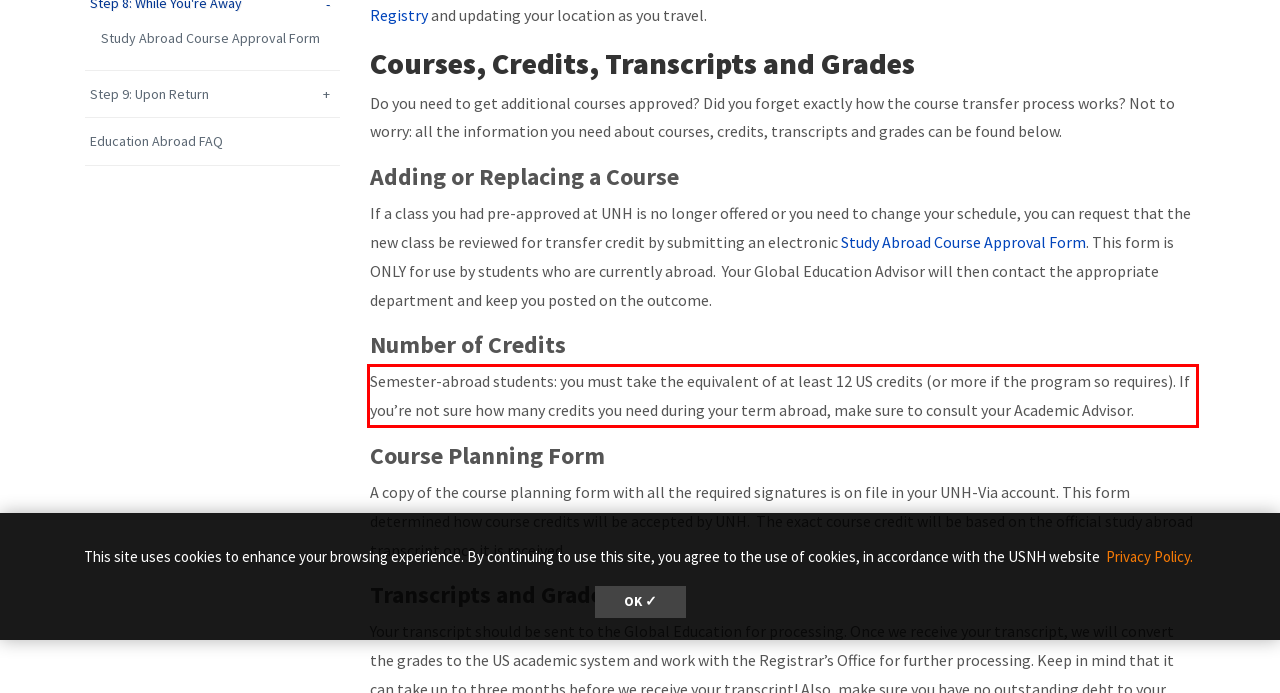The screenshot provided shows a webpage with a red bounding box. Apply OCR to the text within this red bounding box and provide the extracted content.

Semester-abroad students: you must take the equivalent of at least 12 US credits (or more if the program so requires). If you’re not sure how many credits you need during your term abroad, make sure to consult your Academic Advisor.